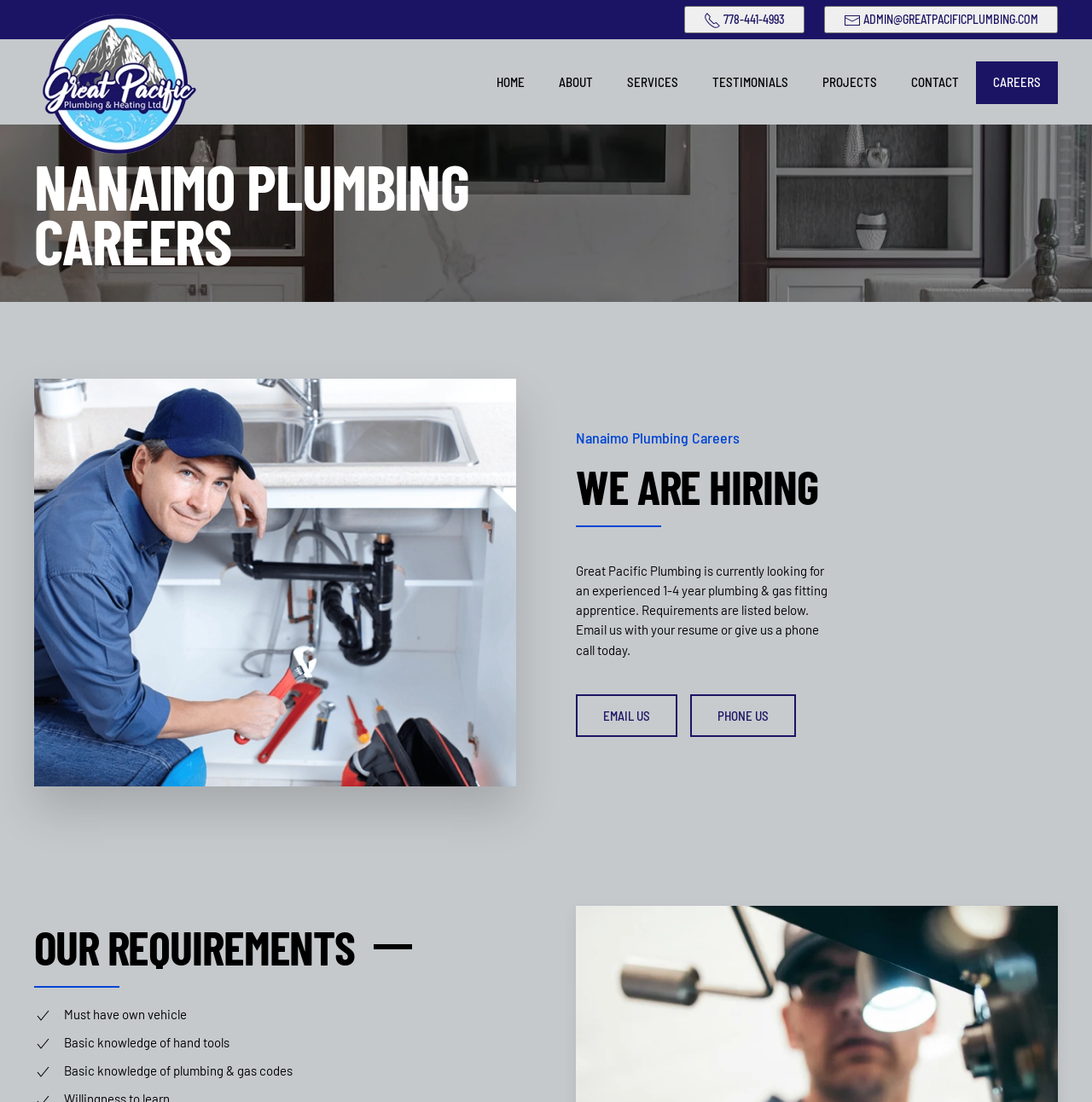Can you identify the bounding box coordinates of the clickable region needed to carry out this instruction: 'Click the 'Skip to main content' link'? The coordinates should be four float numbers within the range of 0 to 1, stated as [left, top, right, bottom].

[0.035, 0.036, 0.139, 0.05]